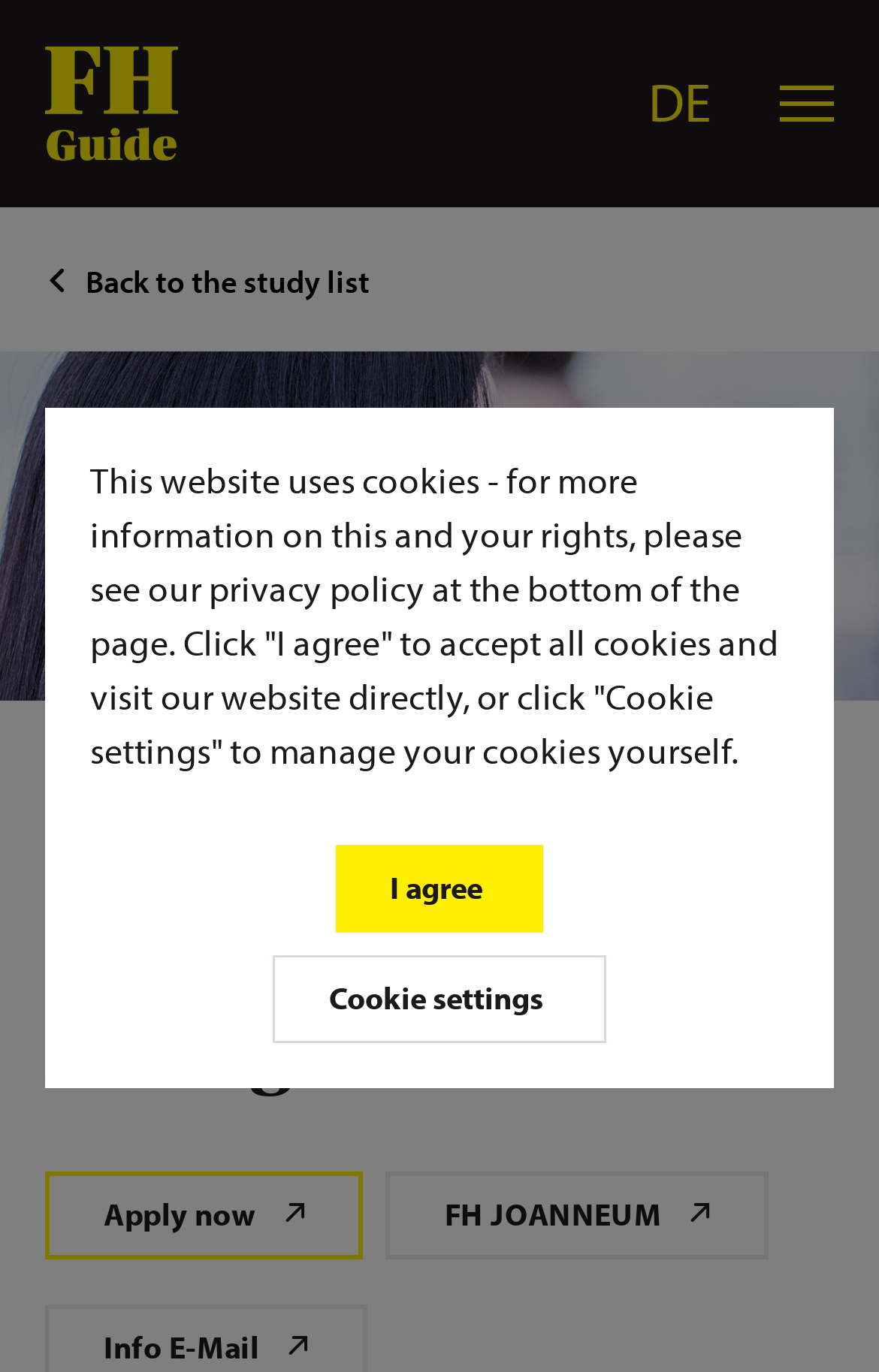Extract the heading text from the webpage.

International Industrial Management